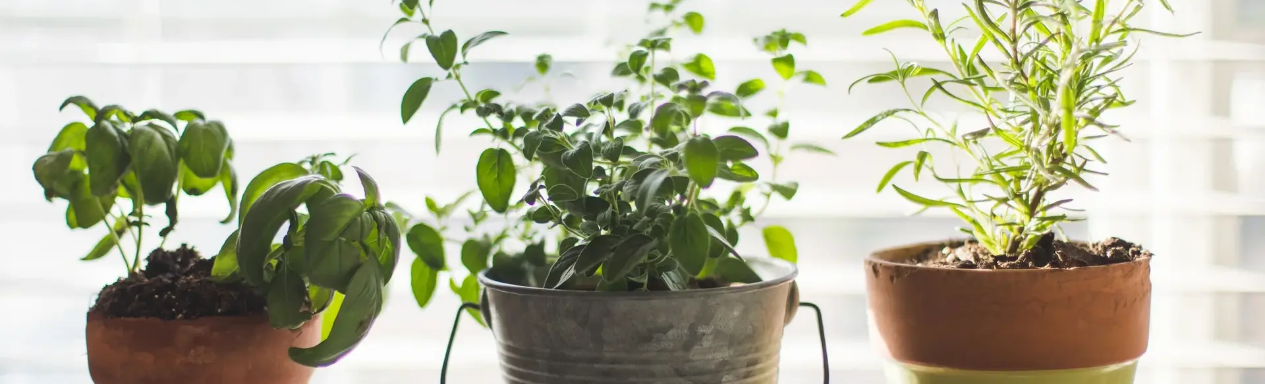Reply to the question with a brief word or phrase: What material is the bucket in the center made of?

Metallic